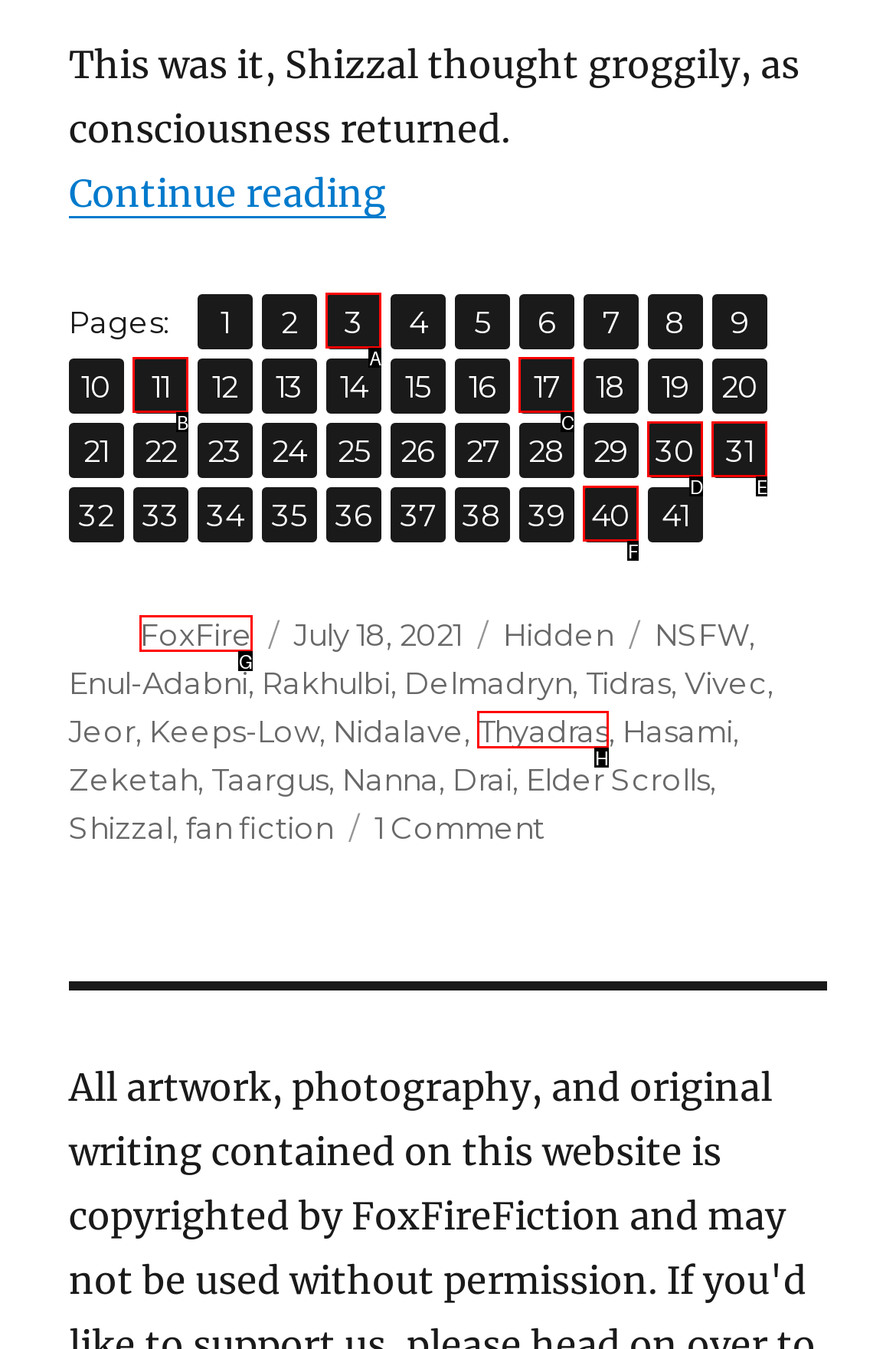Identify the HTML element that should be clicked to accomplish the task: View author profile
Provide the option's letter from the given choices.

G